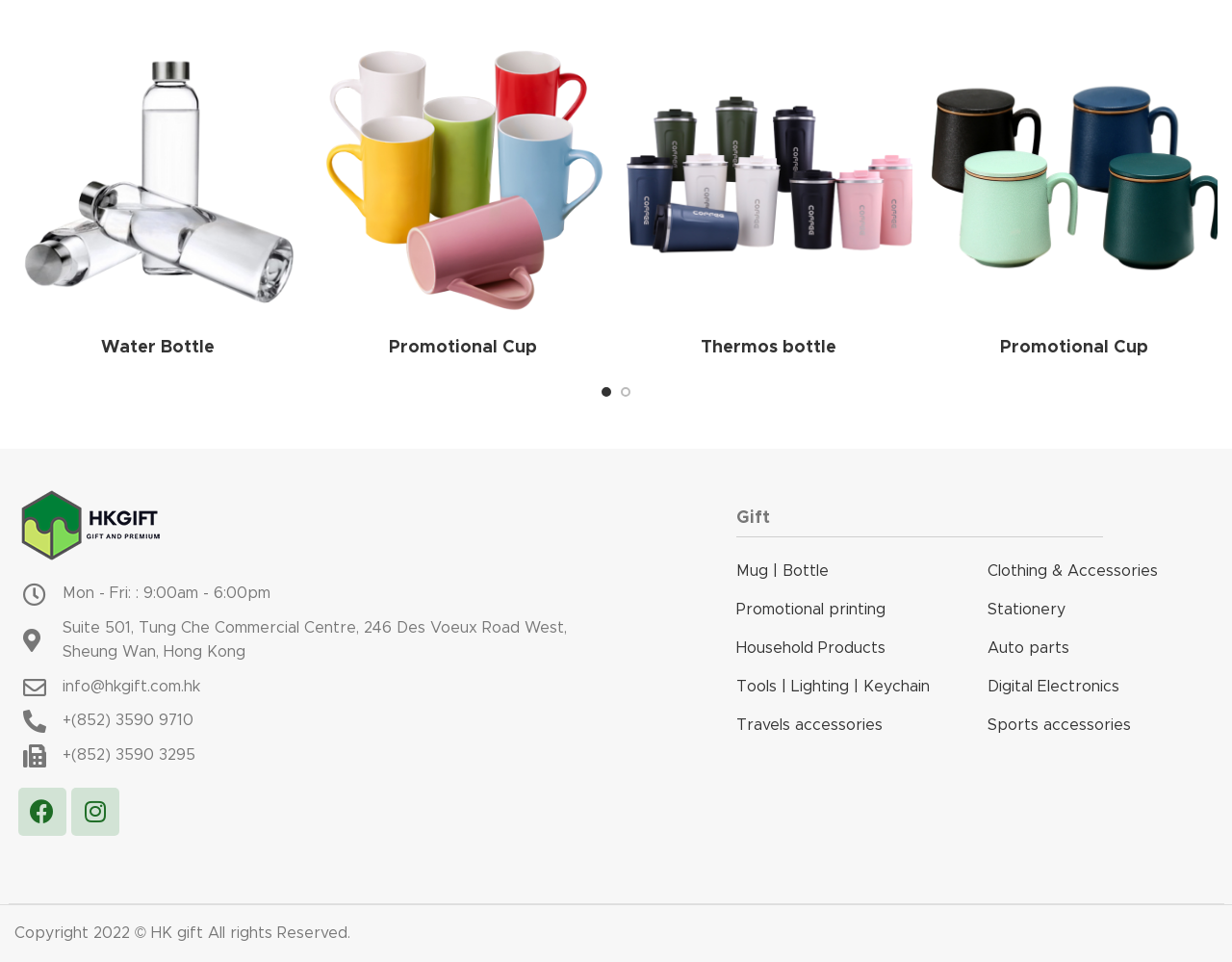What is the last product category listed? Observe the screenshot and provide a one-word or short phrase answer.

Sports accessories